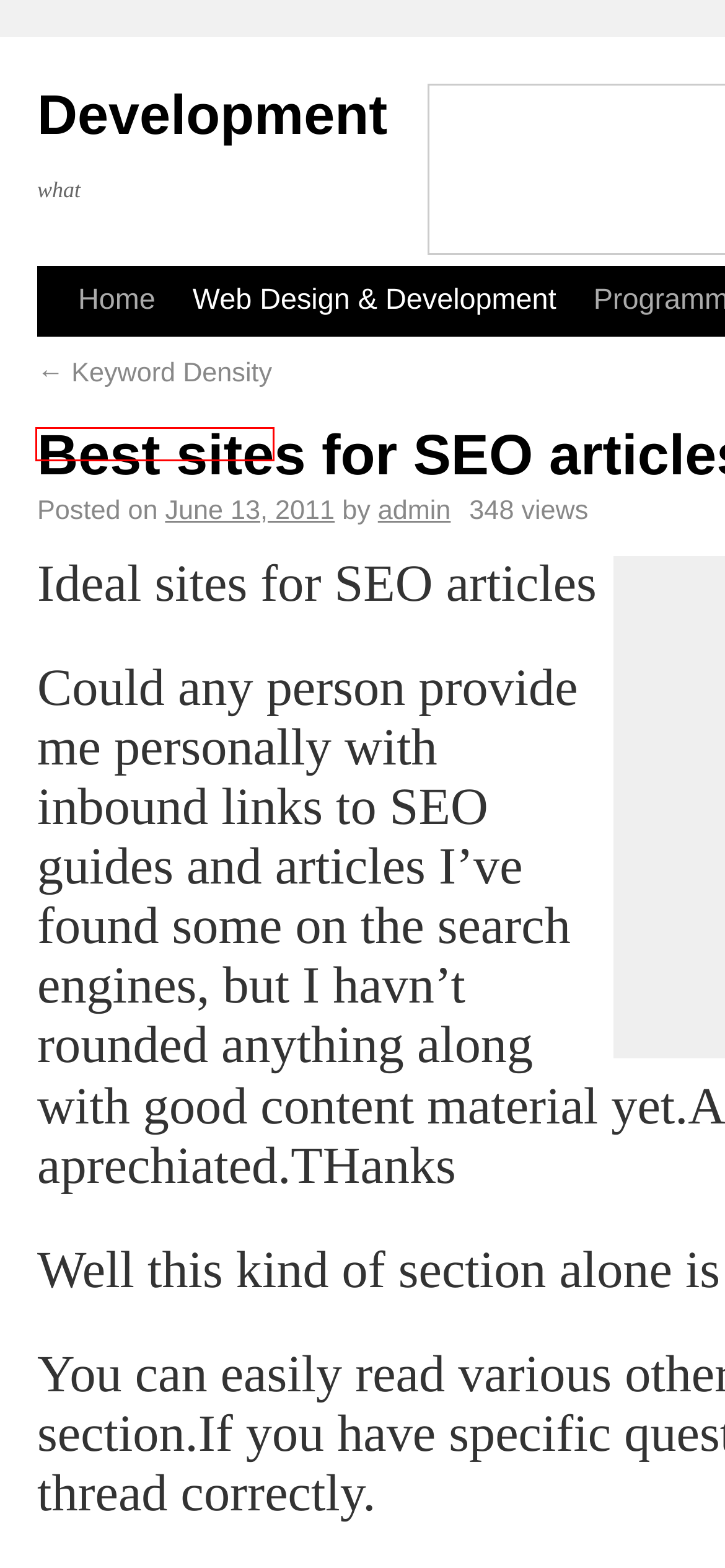You are provided a screenshot of a webpage featuring a red bounding box around a UI element. Choose the webpage description that most accurately represents the new webpage after clicking the element within the red bounding box. Here are the candidates:
A. Quot | Development
B. Looking for examples of one-page web sites w/ a tracker or counter  | Development
C. admin | Development
D. Website Development | Development
E. Keyword Density | Development
F. domain | Development
G. Development | what
H. Programmer | Development

E